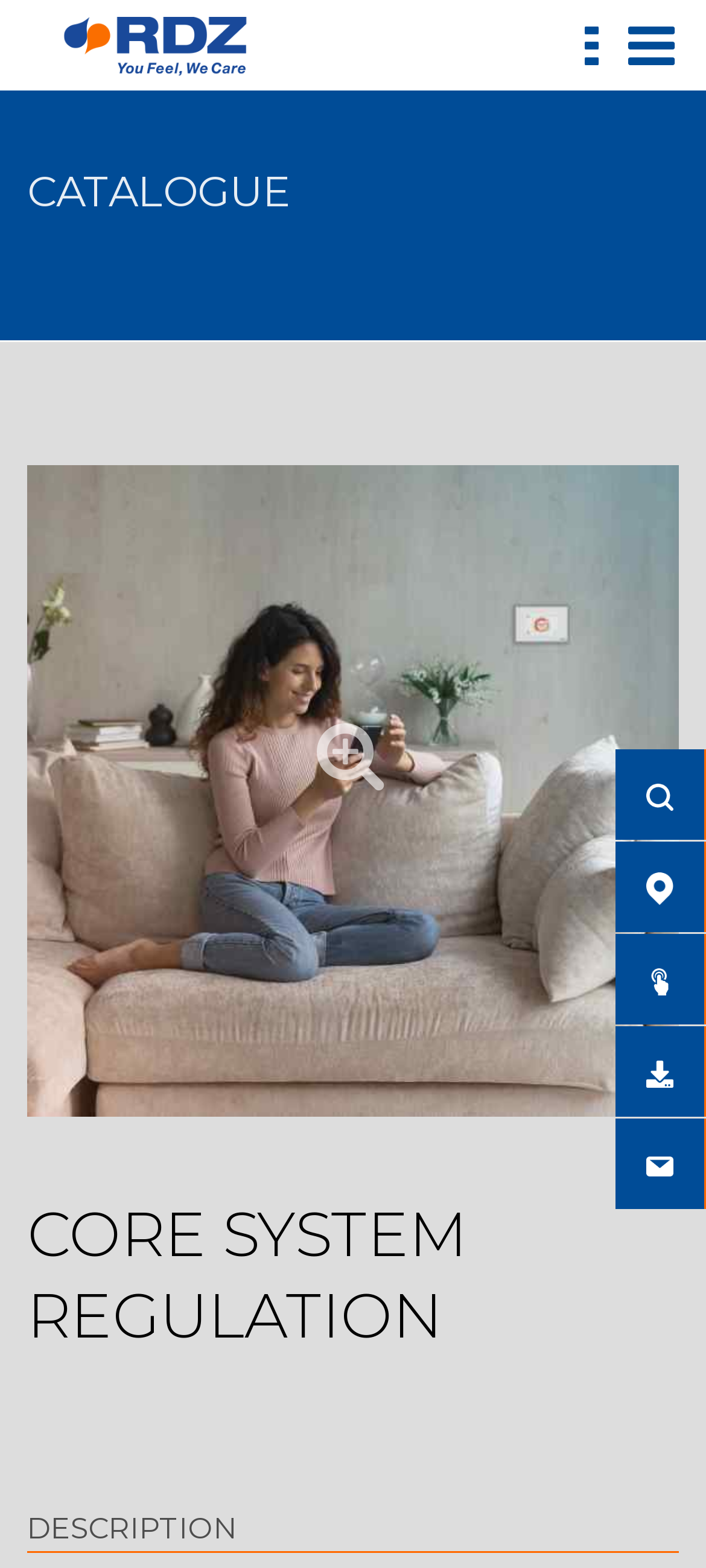Identify the bounding box coordinates of the HTML element based on this description: "title="Download"".

[0.916, 0.673, 0.953, 0.693]